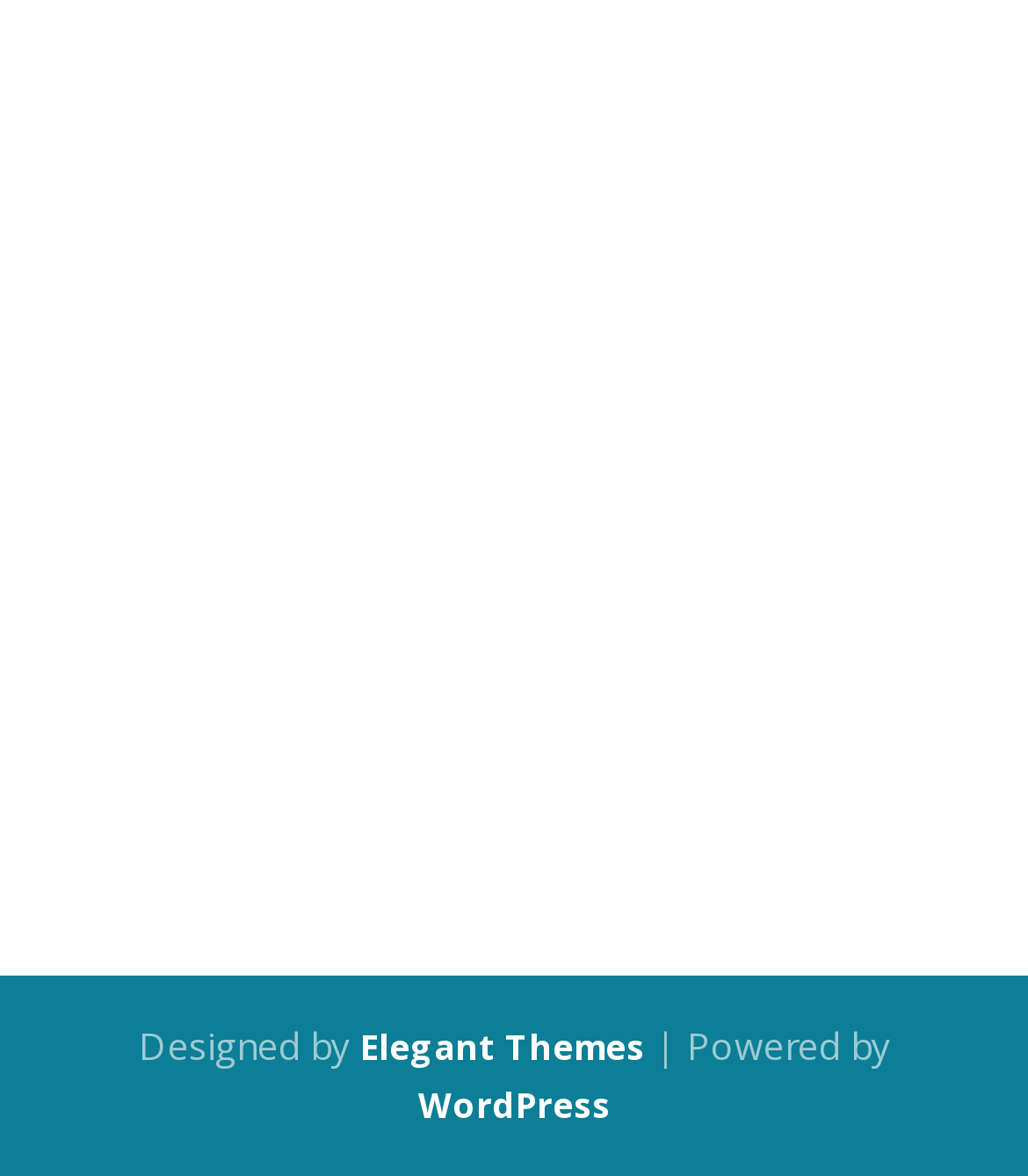What is the position of the 'Designed by' text?
Answer briefly with a single word or phrase based on the image.

Bottom left